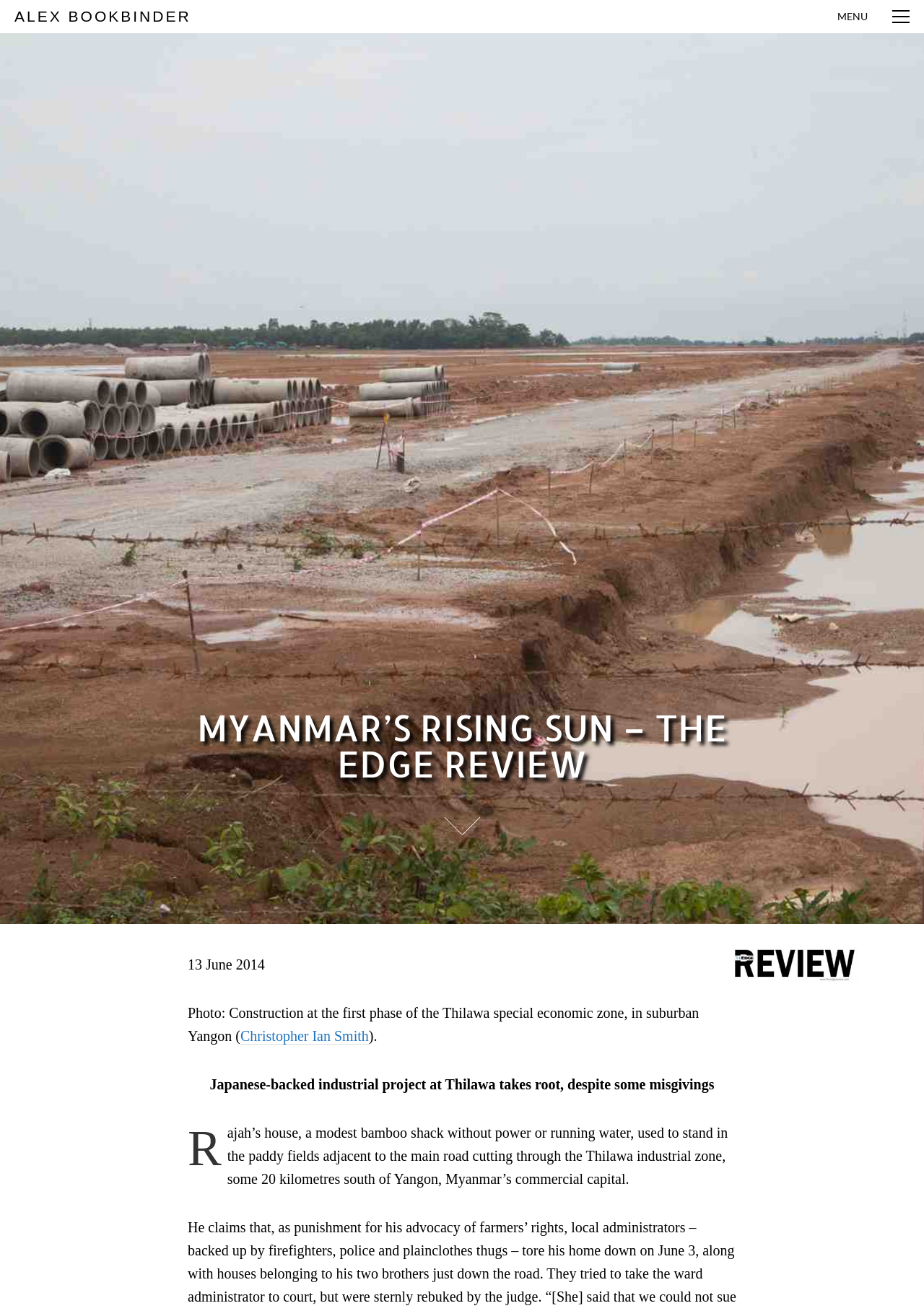Utilize the details in the image to thoroughly answer the following question: What is the author's name?

The author's name can be found in the heading element at the top of the page, which contains the text 'ALEX BOOKBINDER'. This element is also a link, indicating that it may lead to more information about the author.